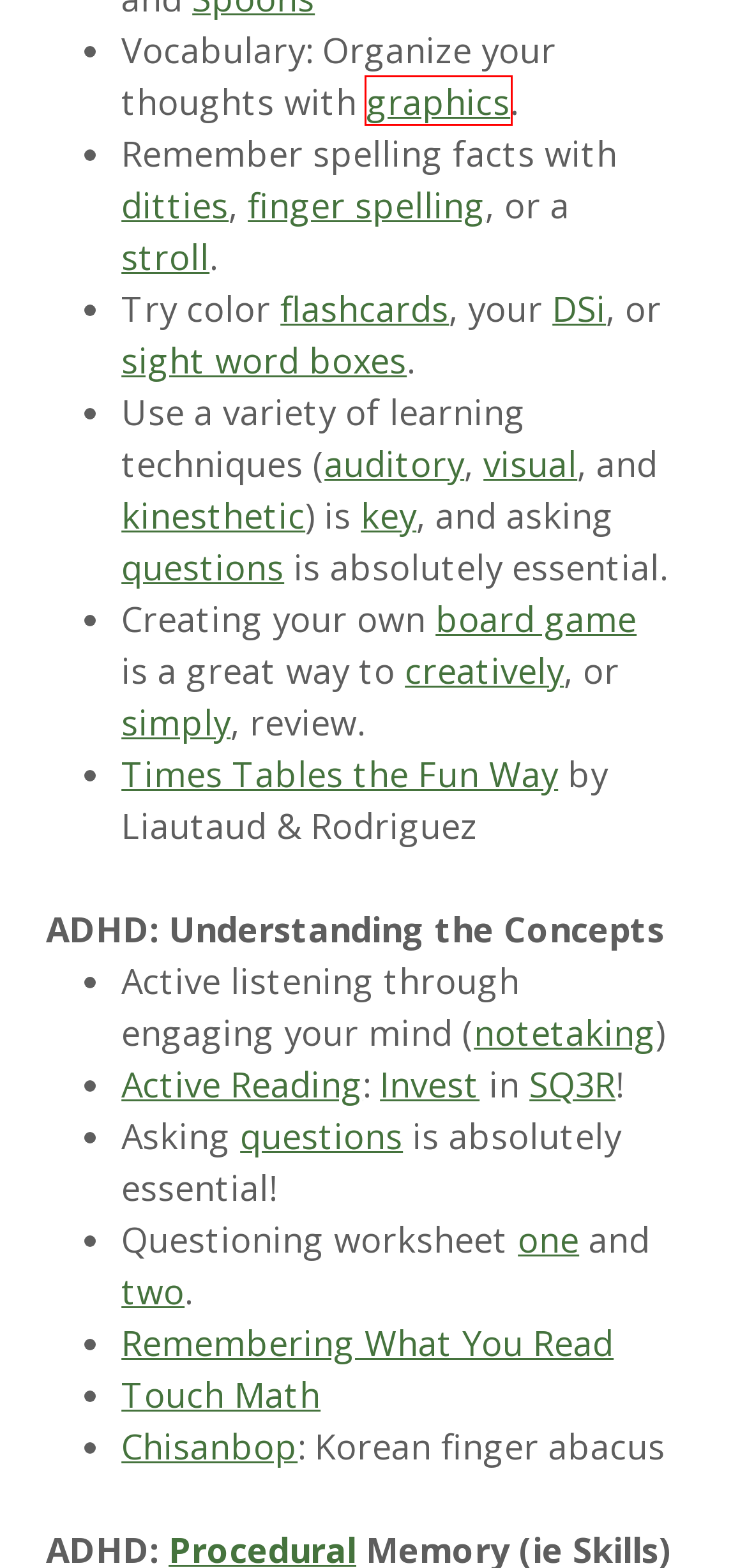After examining the screenshot of a webpage with a red bounding box, choose the most accurate webpage description that corresponds to the new page after clicking the element inside the red box. Here are the candidates:
A. Does Your ADHD Child Have Dysgraphia? Signs, Symptoms & Treatment
B. Study Resources and Test Taking Tips
C. Frayer Model - WorksheetWorks.com
D. Home
E. Browse All Educational Resources | Education.com
F. The Keys To Remembering What You Read - Educational Connections
G. Your request has been blocked. This could be
                        due to several reasons.
H. ASL - American Sign Language

C